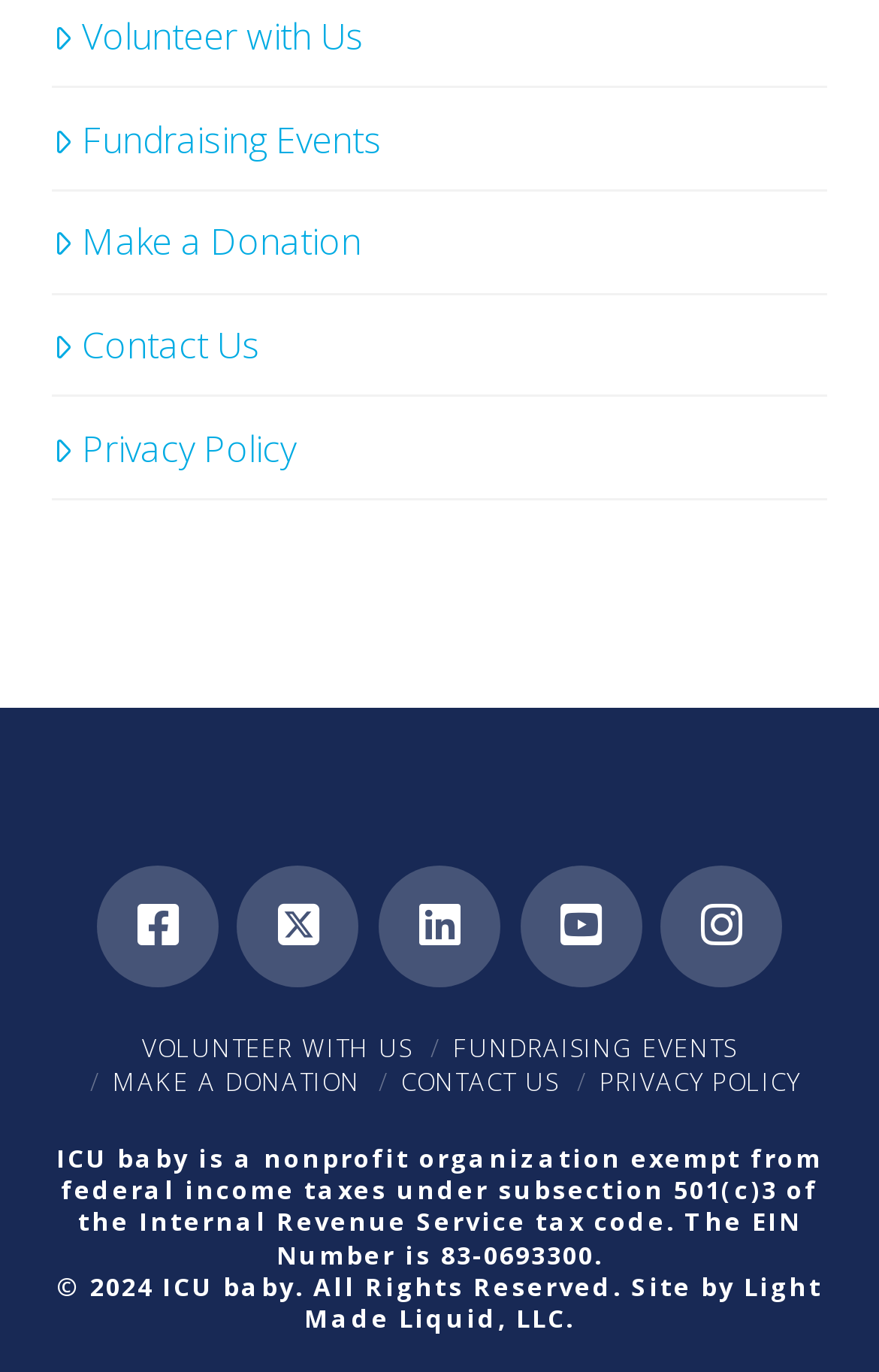Please determine the bounding box coordinates of the element to click on in order to accomplish the following task: "Make a donation". Ensure the coordinates are four float numbers ranging from 0 to 1, i.e., [left, top, right, bottom].

[0.06, 0.157, 0.411, 0.196]